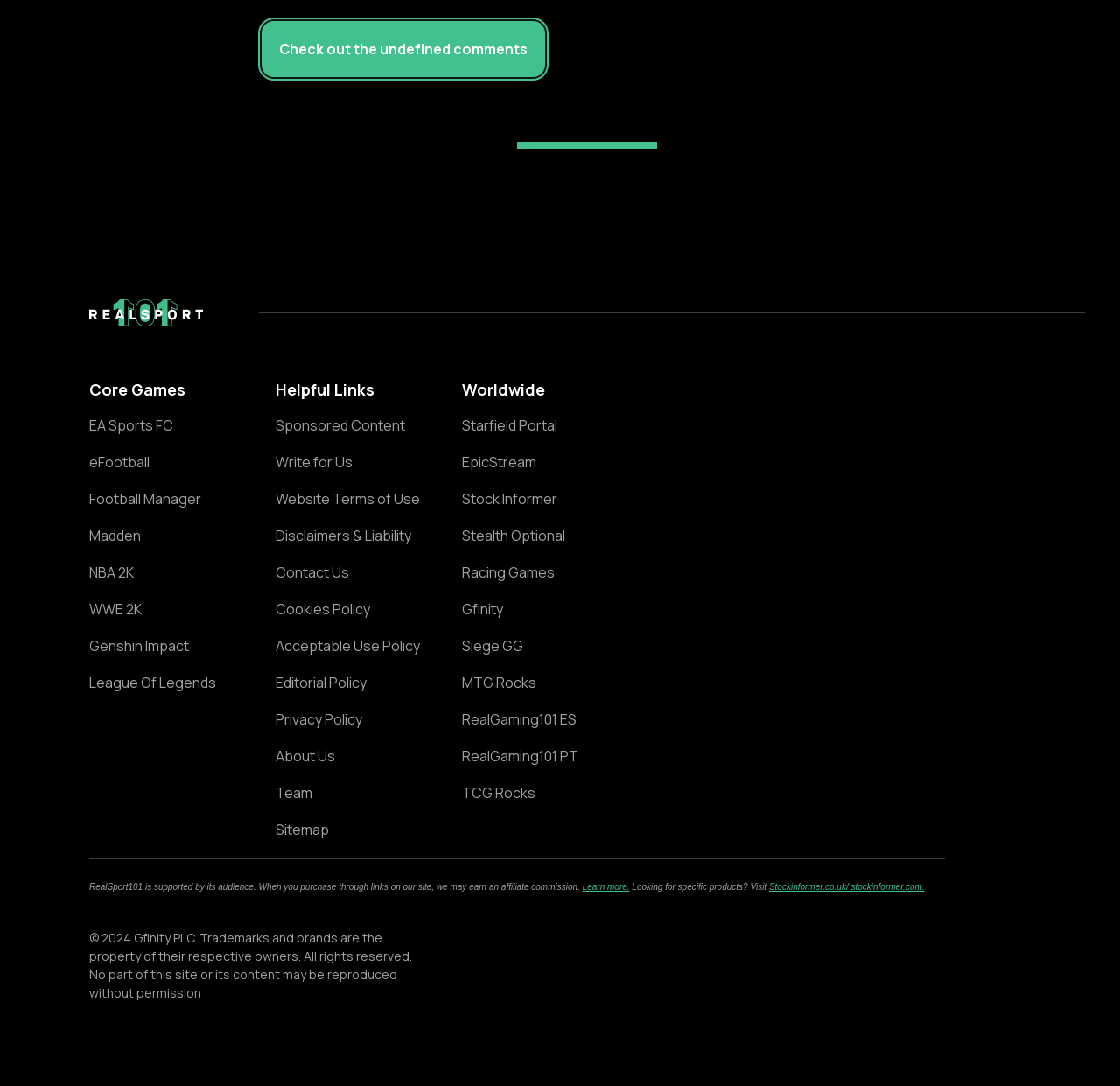Identify the bounding box coordinates of the clickable region to carry out the given instruction: "Check out the undefined comments".

[0.232, 0.095, 0.488, 0.15]